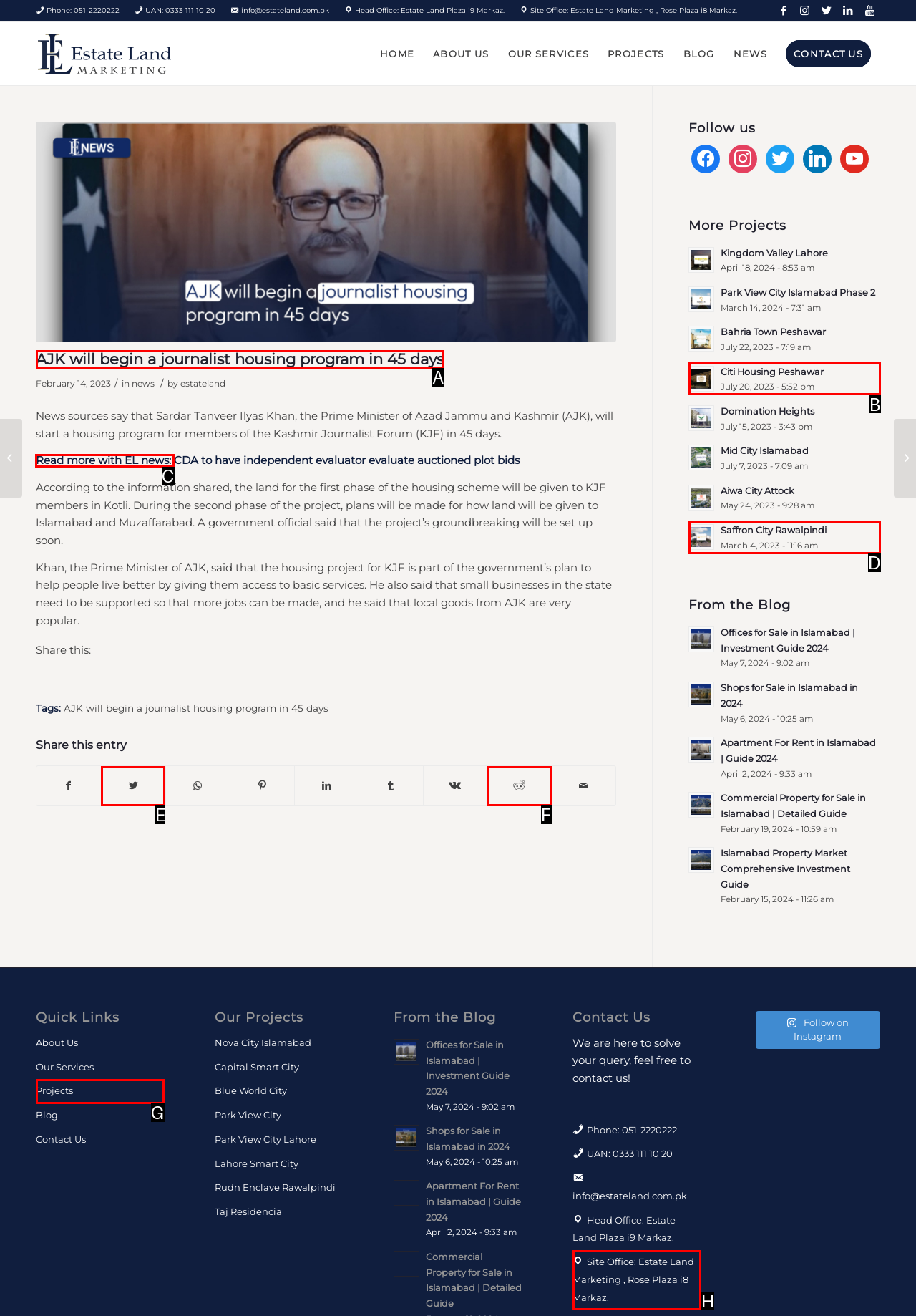Look at the highlighted elements in the screenshot and tell me which letter corresponds to the task: View the post by Jeff Croft.

None